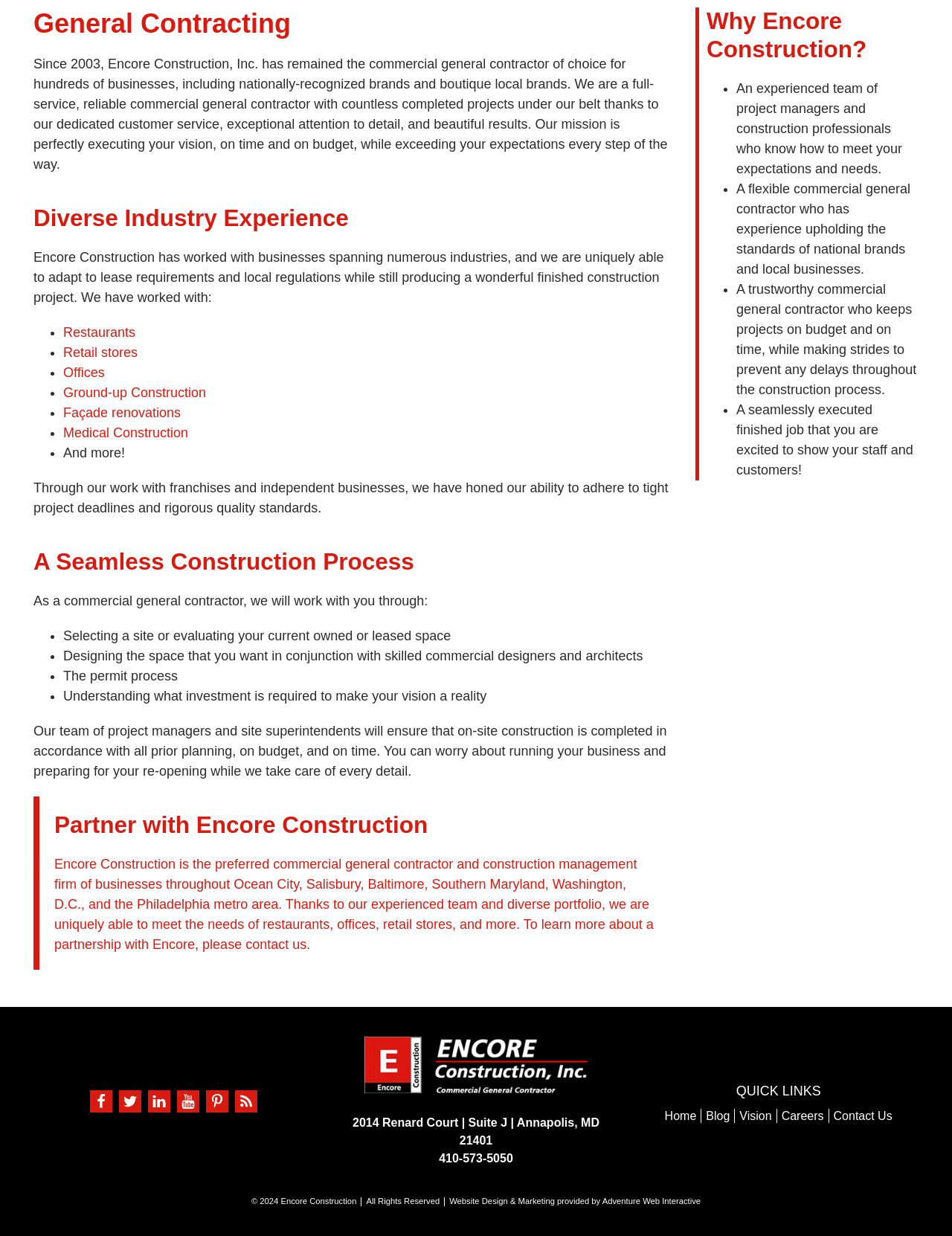Based on the provided description, "Blog", find the bounding box of the corresponding UI element in the screenshot.

[0.742, 0.898, 0.767, 0.908]